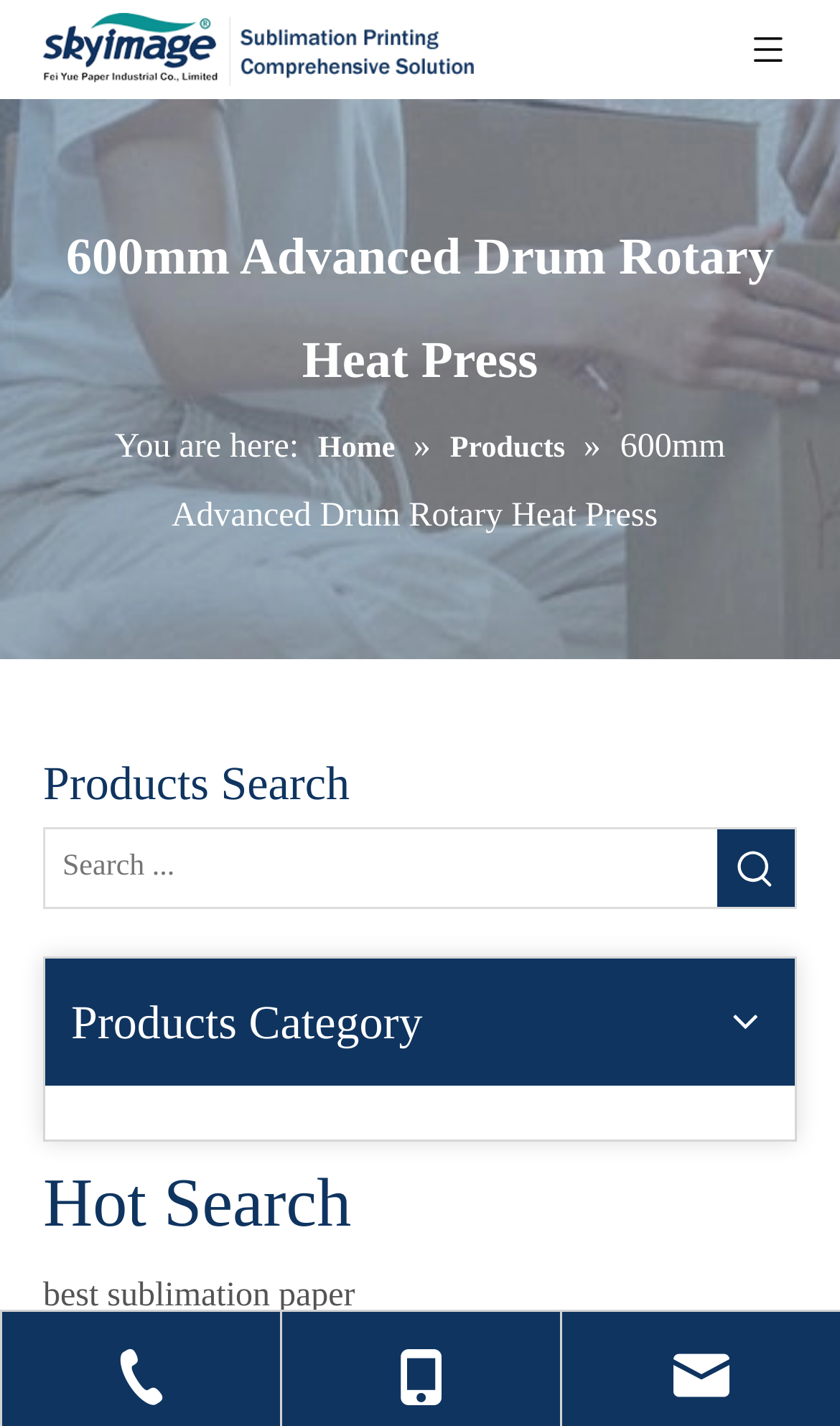Pinpoint the bounding box coordinates of the area that must be clicked to complete this instruction: "Click the 'skyimage' link".

[0.051, 0.0, 0.564, 0.069]